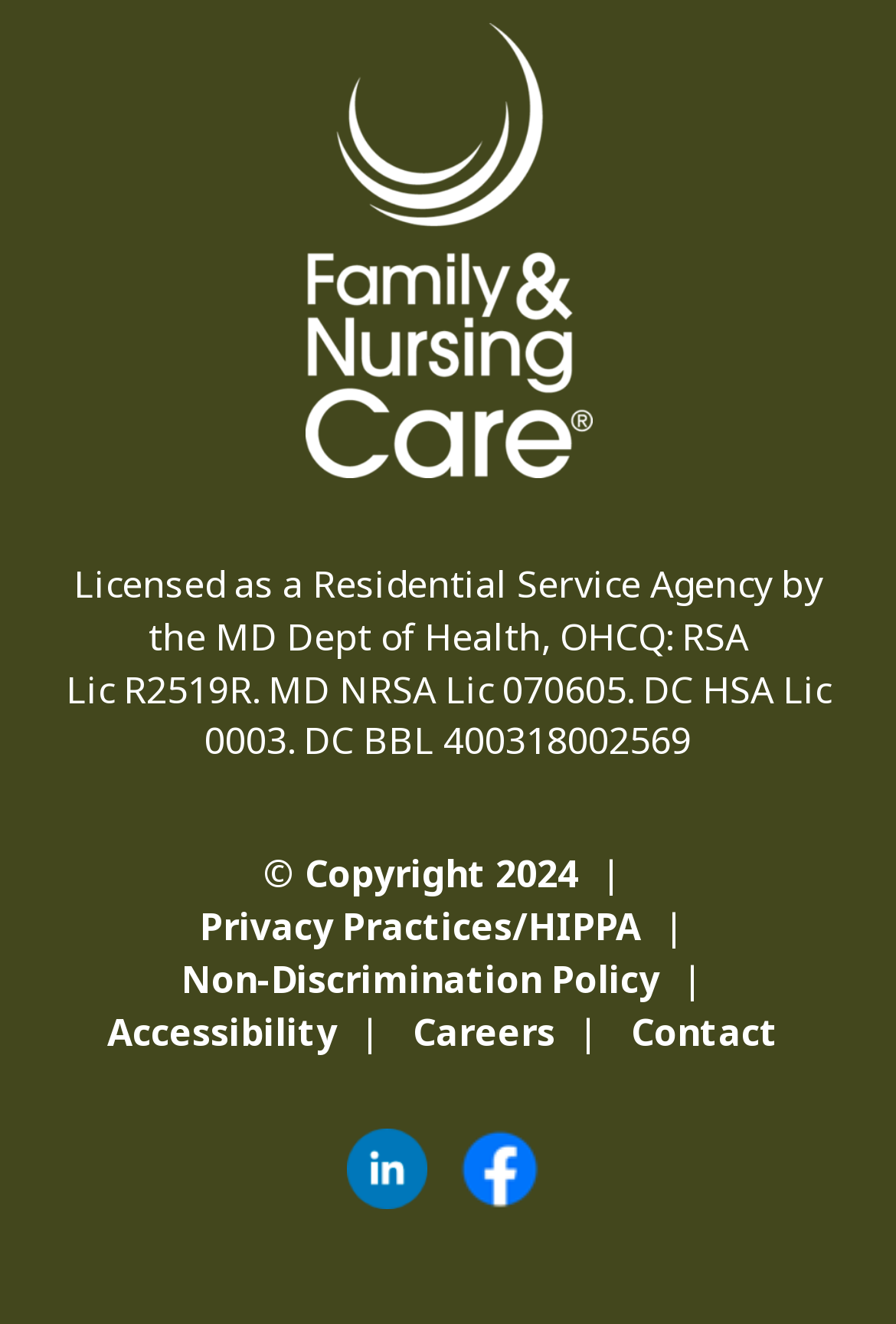What social media platform has an icon located at [0.512, 0.852, 0.601, 0.913]?
Refer to the screenshot and deliver a thorough answer to the question presented.

The answer can be found by analyzing the bounding box coordinates of the image elements. The image element with the coordinates [0.512, 0.852, 0.601, 0.913] corresponds to the Facebook icon.